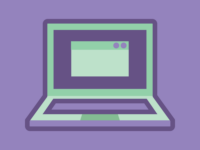What is the color of the laptop's screen?
Answer the question with just one word or phrase using the image.

Green